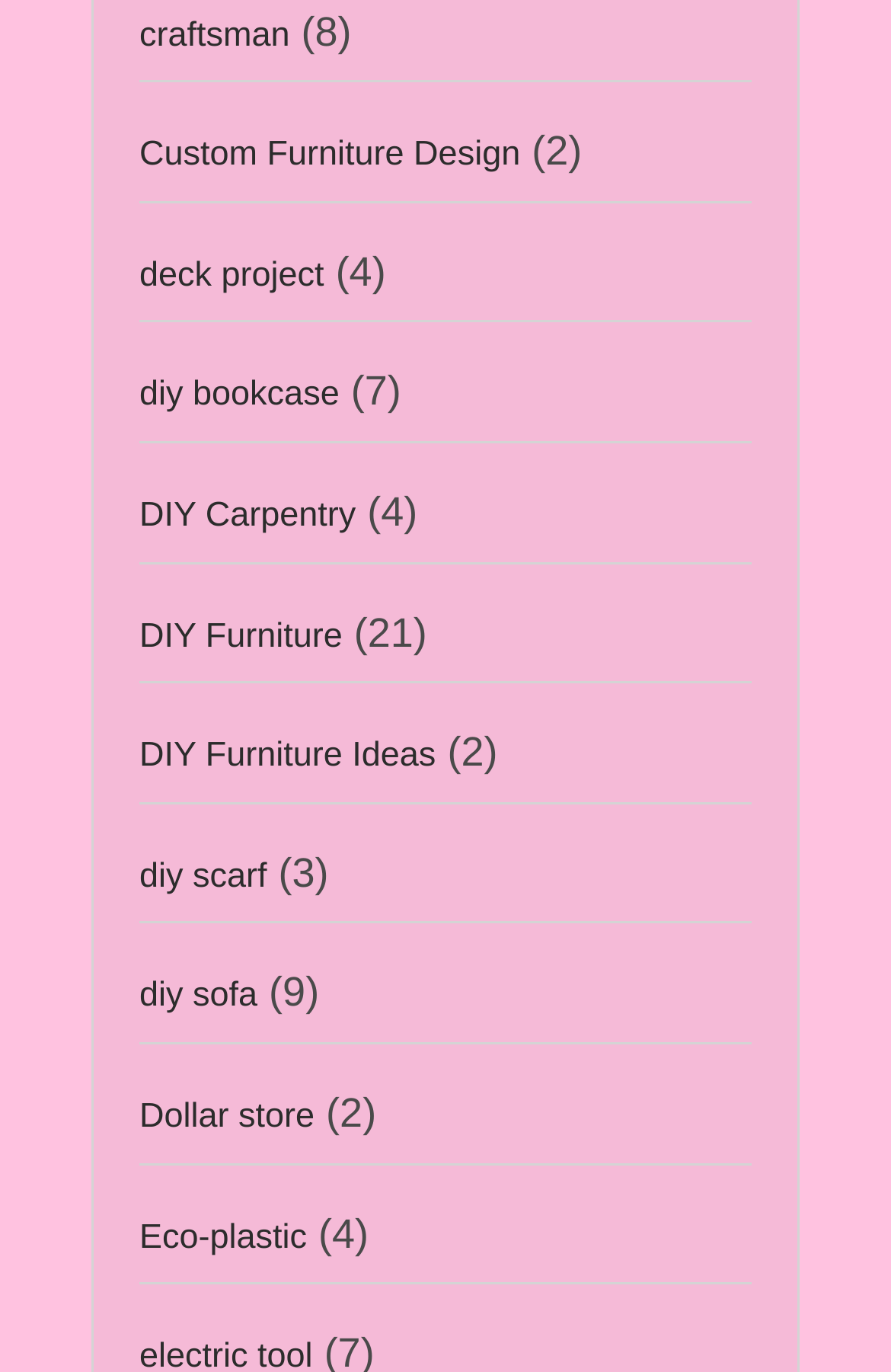Refer to the image and provide a thorough answer to this question:
What type of project is mentioned?

One of the links on the webpage mentions a 'deck project', which suggests that the webpage may be related to DIY projects, including outdoor construction or renovation.